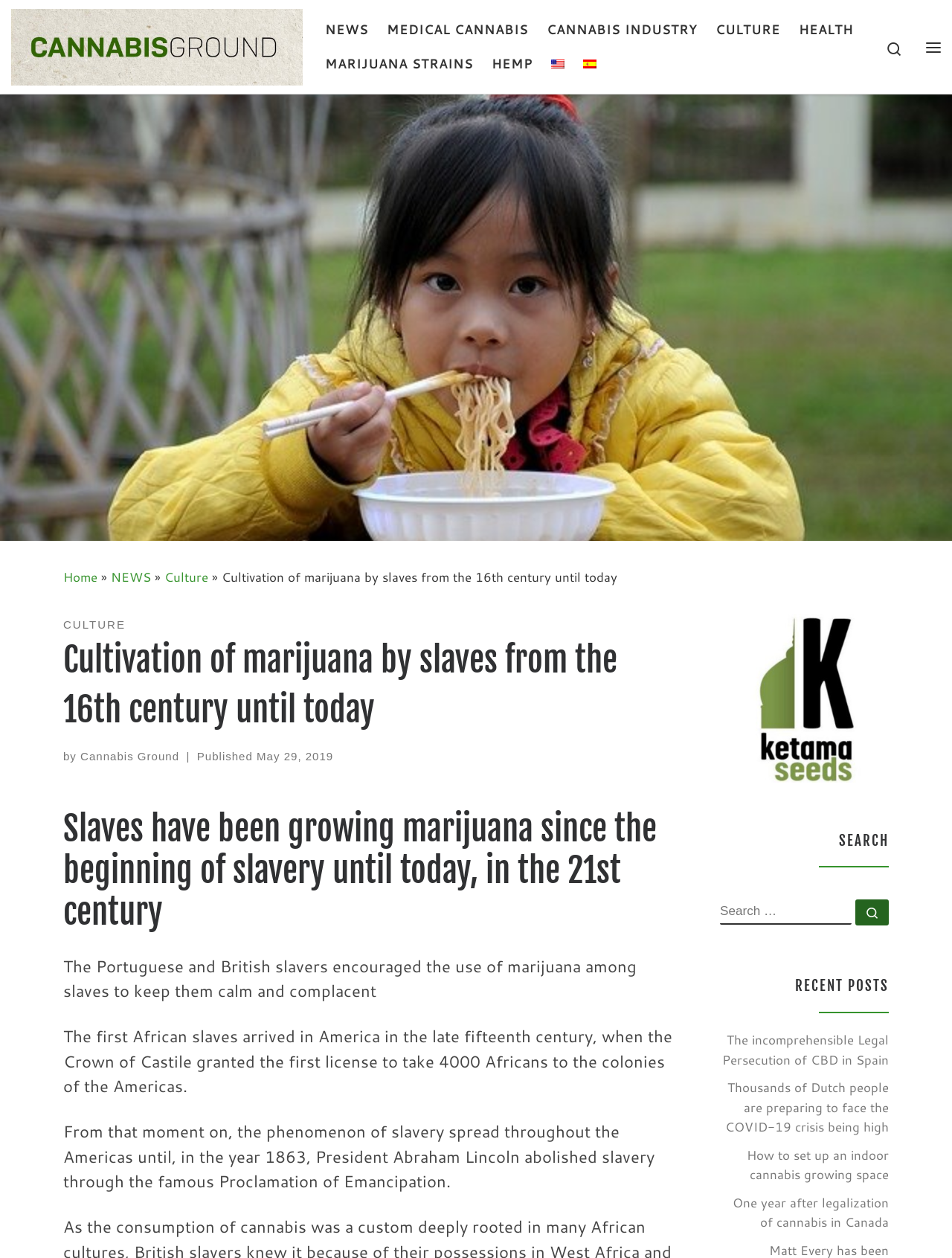Predict the bounding box of the UI element based on this description: "May 29, 2019".

[0.27, 0.596, 0.35, 0.606]